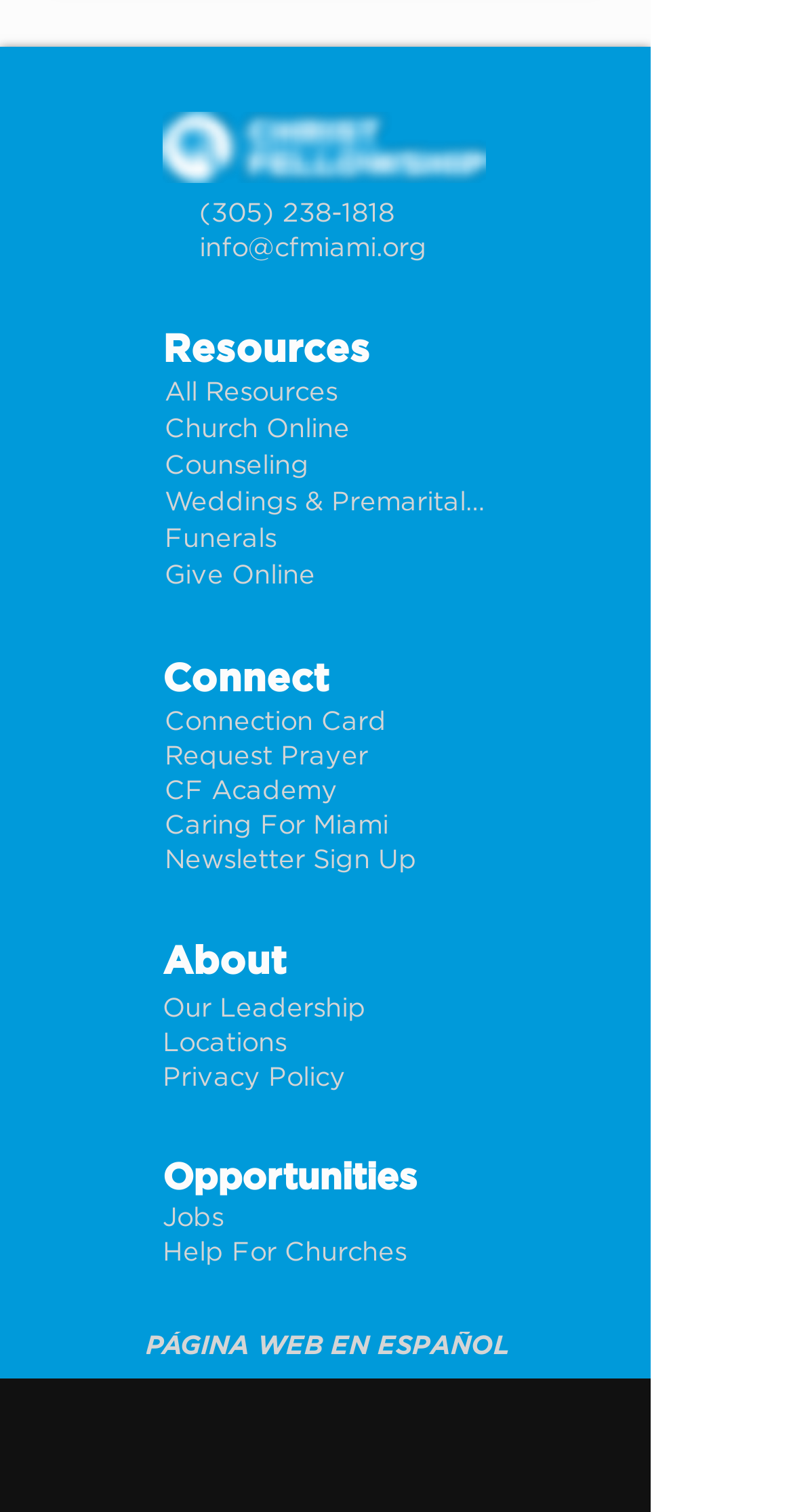What is the language of the alternative webpage?
Provide an in-depth and detailed explanation in response to the question.

I found the link 'PÁGINA WEB EN ESPAÑOL' at the bottom of the webpage, which suggests that the alternative webpage is in Spanish.